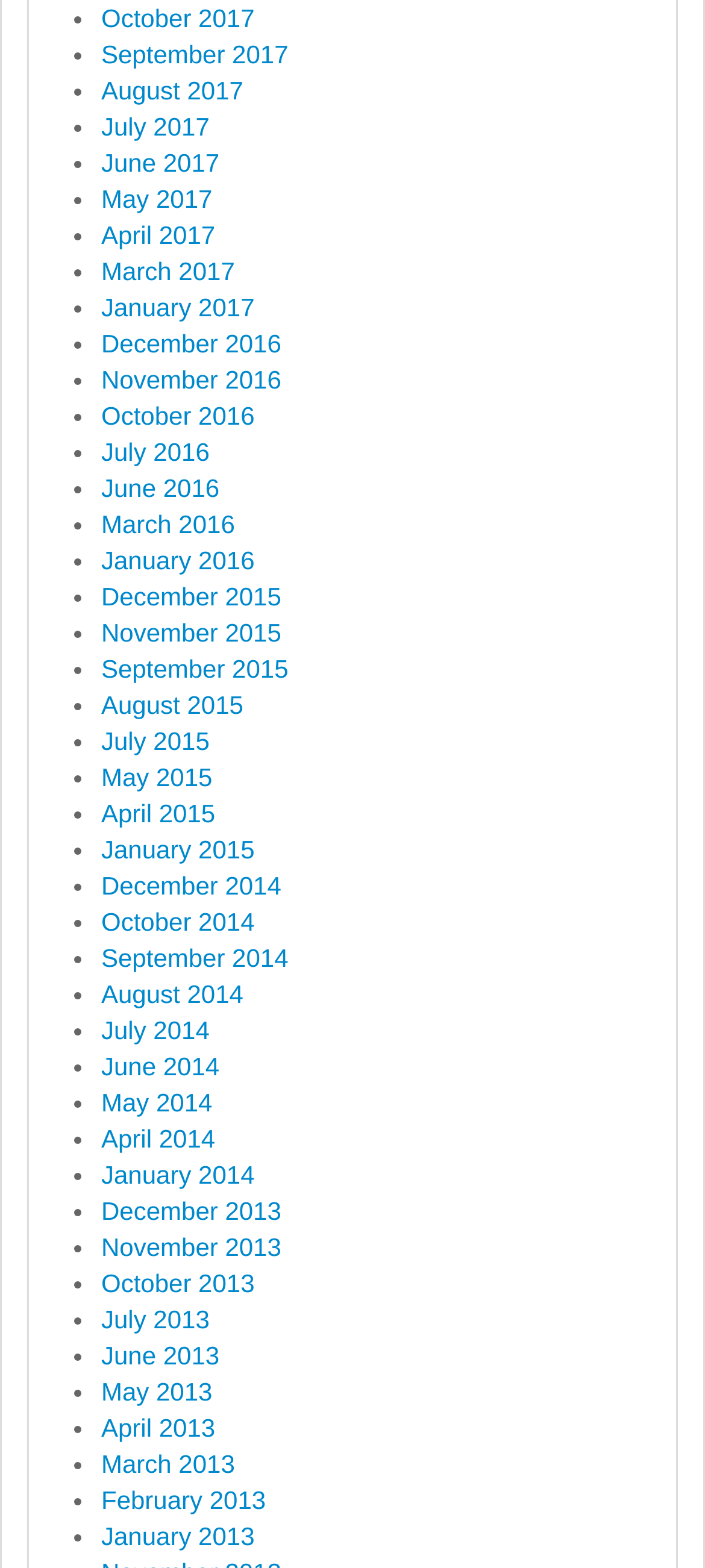How many months are listed?
Examine the image closely and answer the question with as much detail as possible.

I counted the number of links on the webpage, each representing a month, and found 36 links.